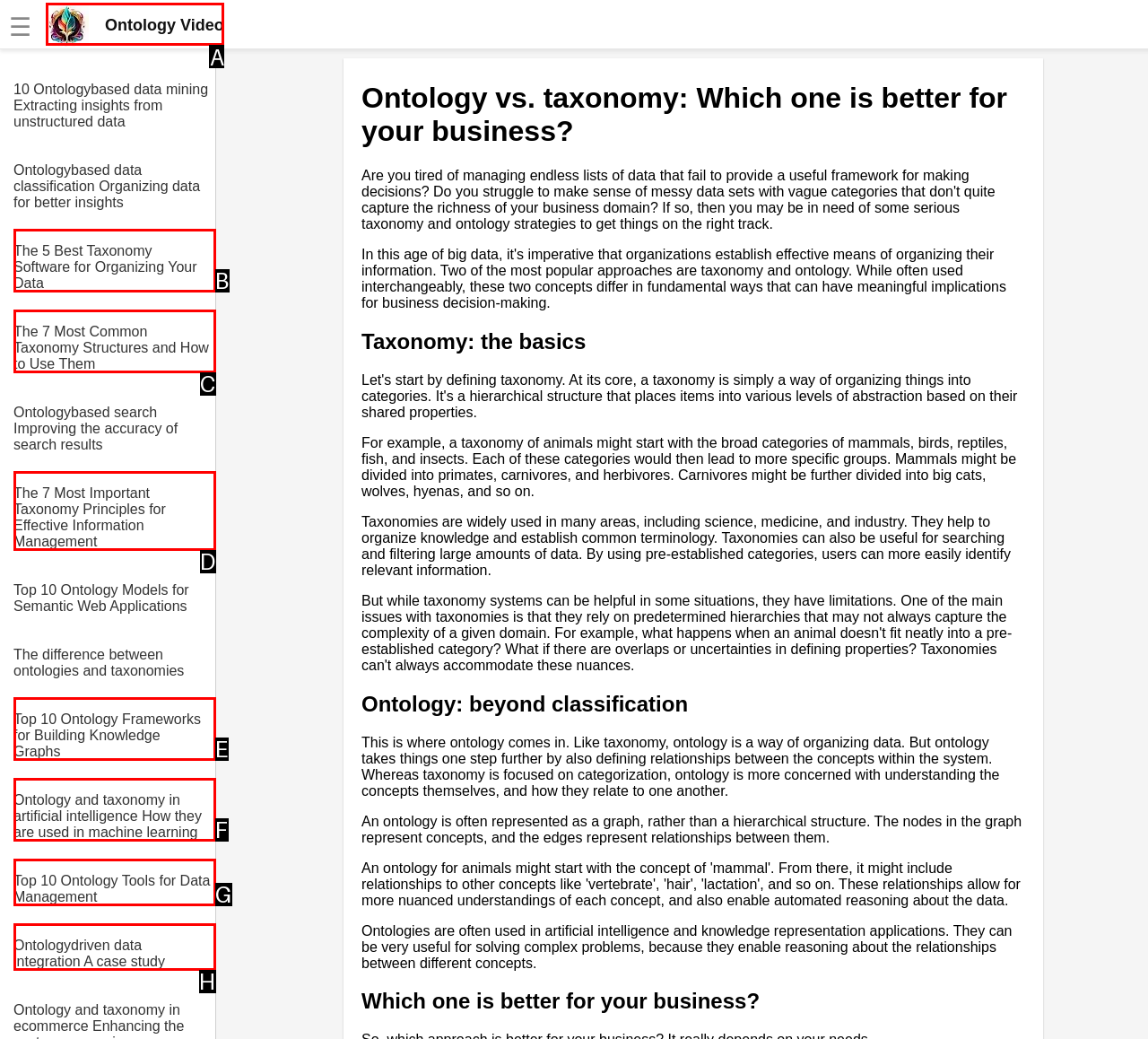Point out the UI element to be clicked for this instruction: Click the logo link. Provide the answer as the letter of the chosen element.

A